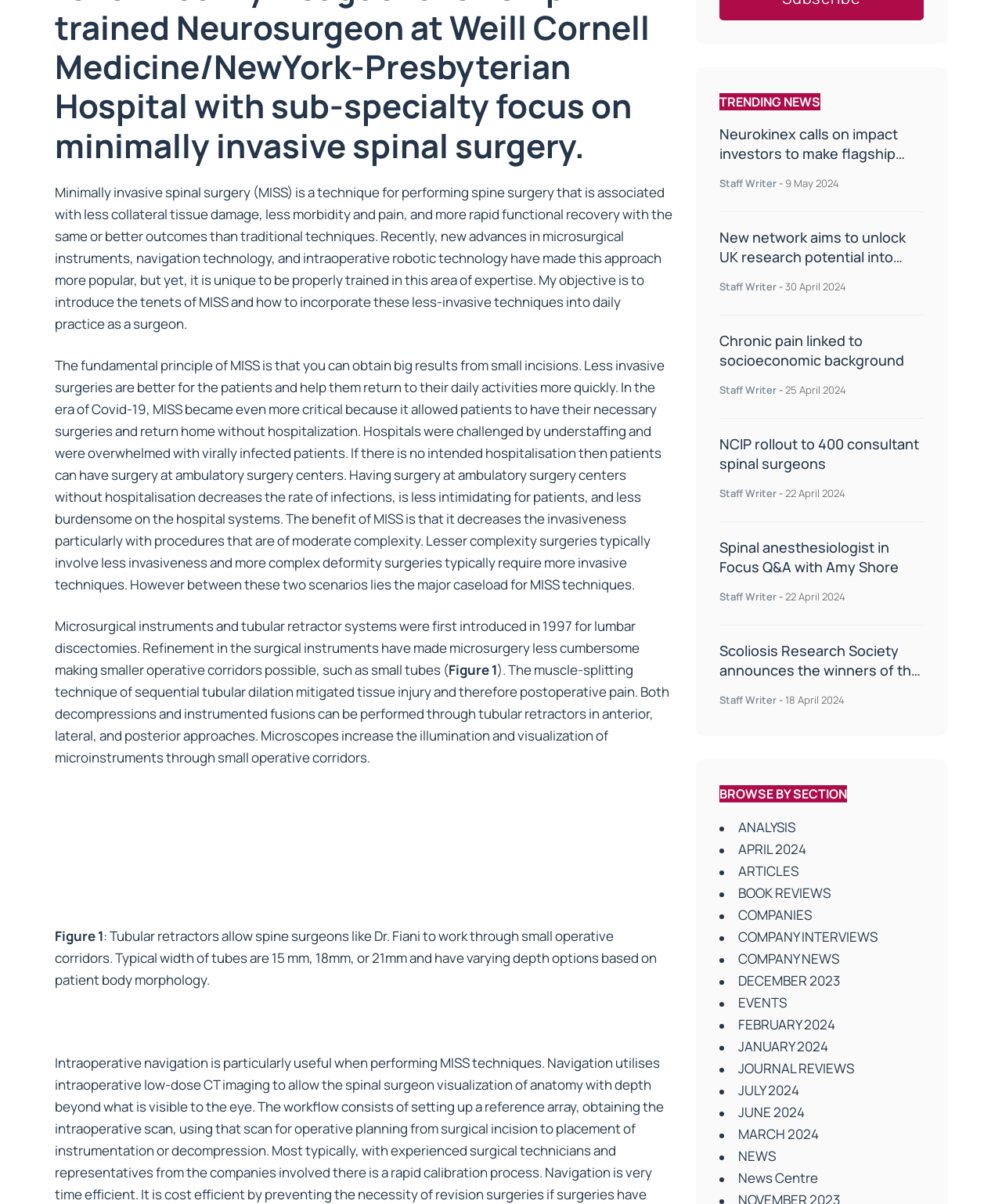Please mark the clickable region by giving the bounding box coordinates needed to complete this instruction: "Browse news by section".

[0.718, 0.652, 0.845, 0.667]